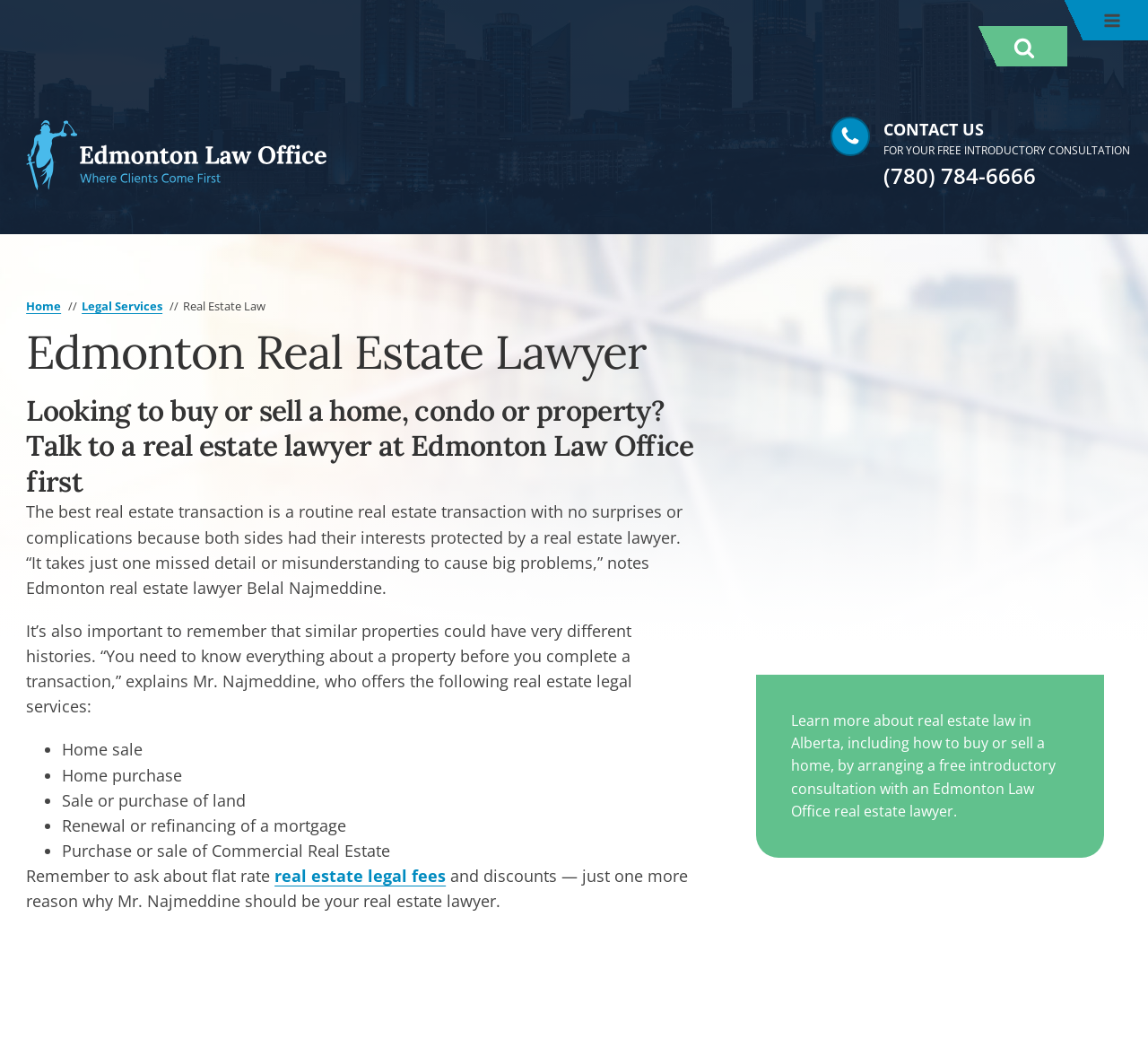Using the provided element description "aria-label="Open search"", determine the bounding box coordinates of the UI element.

[0.878, 0.034, 0.906, 0.055]